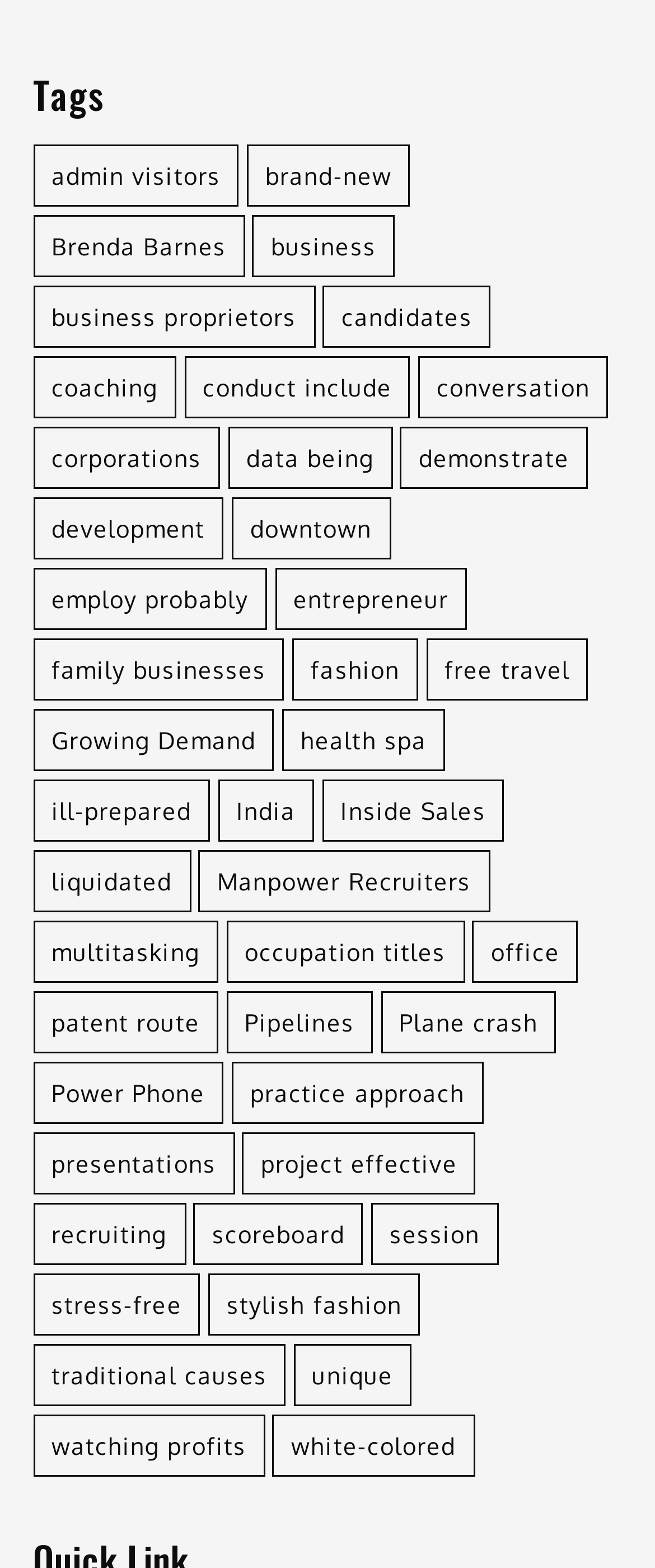Find the bounding box coordinates for the area that must be clicked to perform this action: "Learn about 'coaching'".

[0.05, 0.228, 0.27, 0.267]